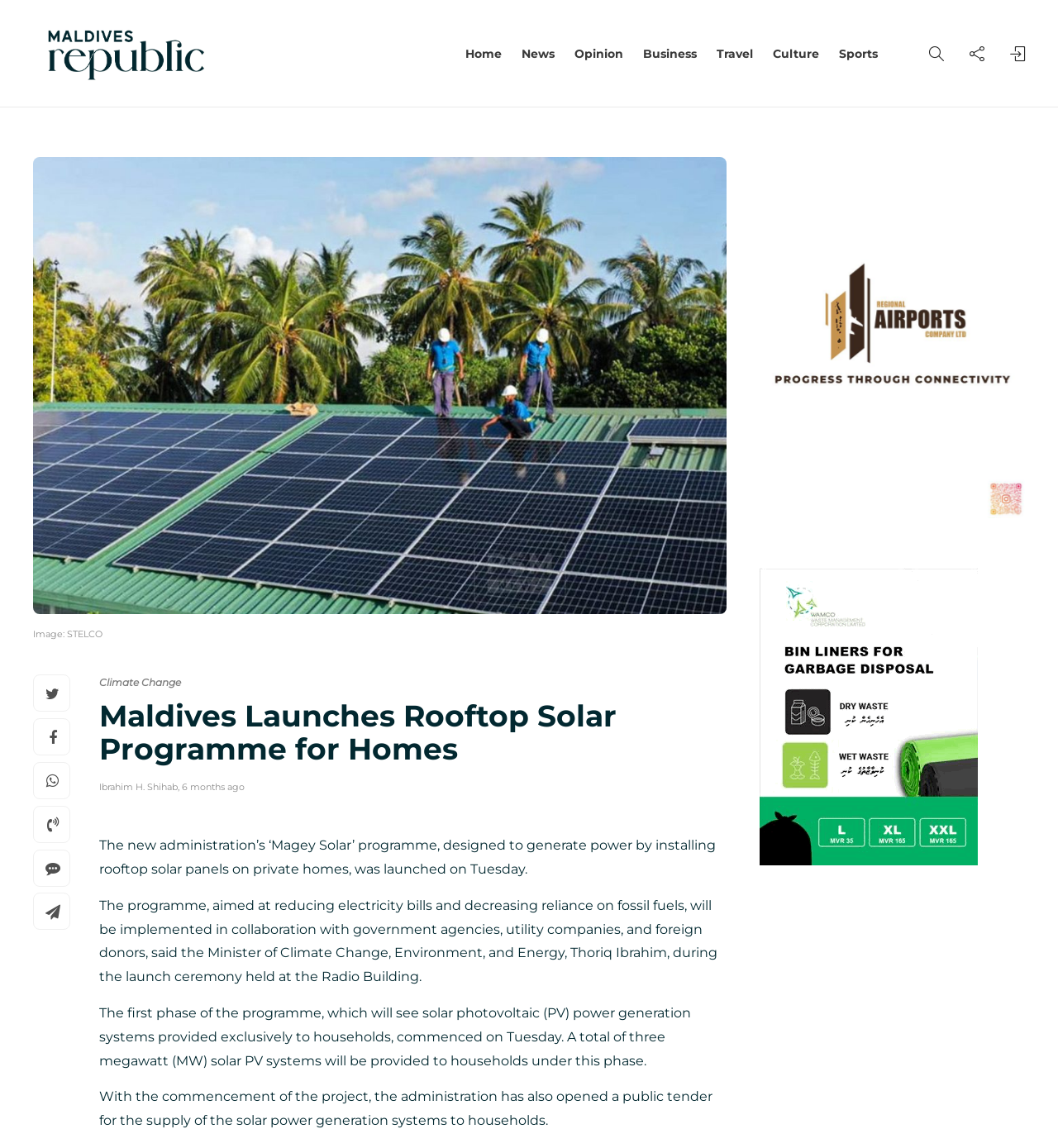Provide the bounding box coordinates for the specified HTML element described in this description: "News". The coordinates should be four float numbers ranging from 0 to 1, in the format [left, top, right, bottom].

[0.493, 0.019, 0.524, 0.074]